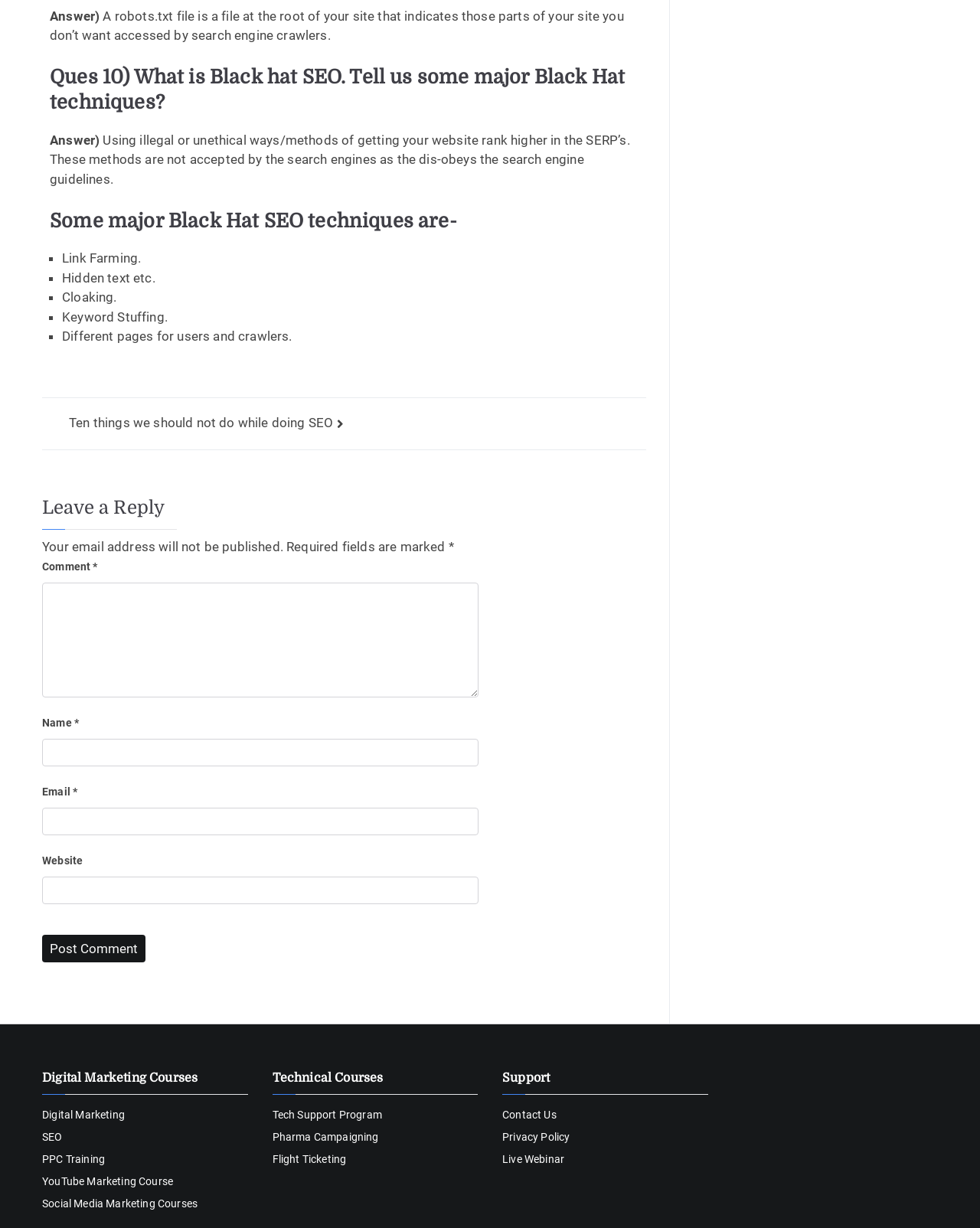Identify the bounding box coordinates of the region I need to click to complete this instruction: "Click on 'Apply Now!'".

None